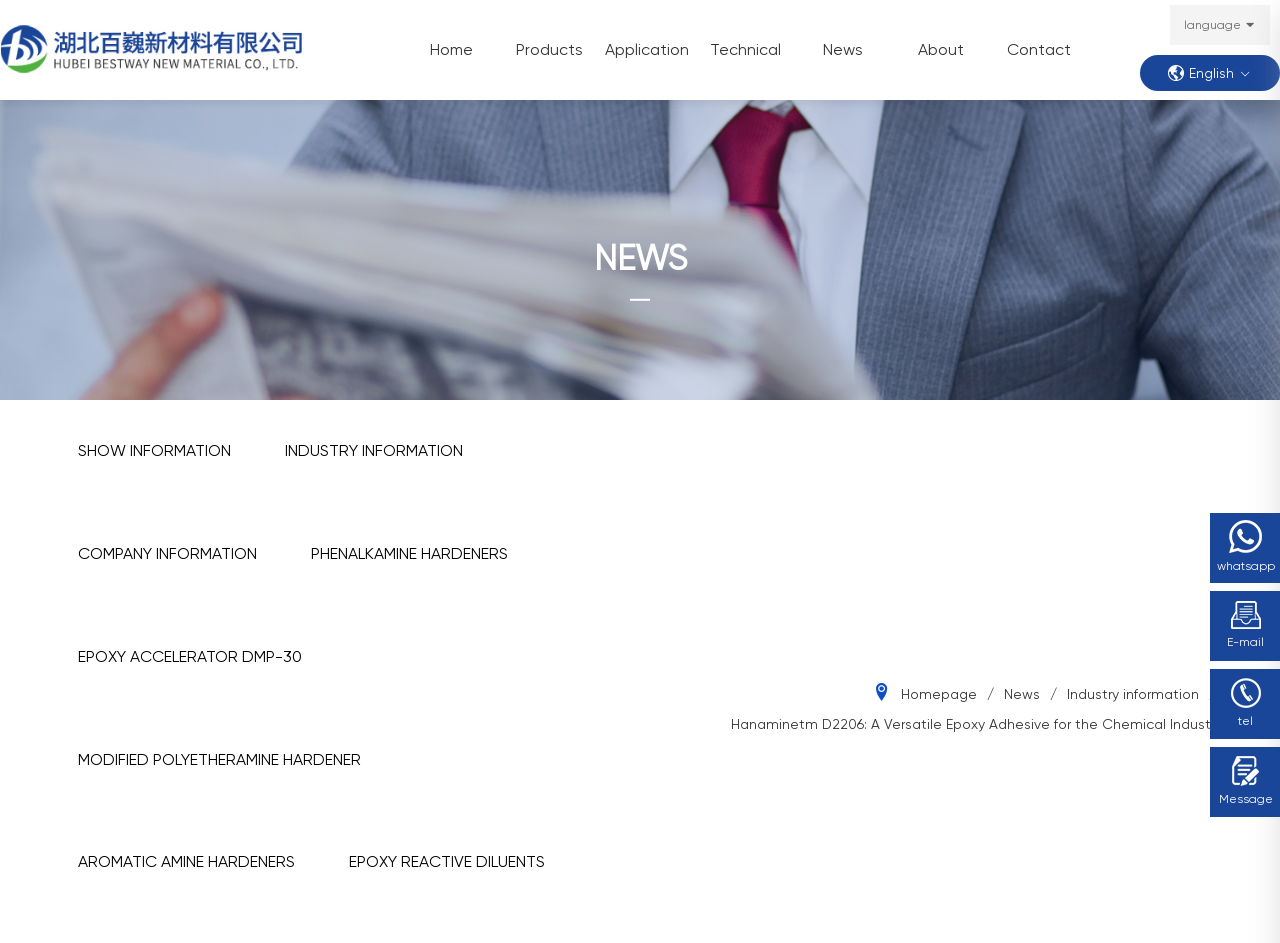Please examine the image and answer the question with a detailed explanation:
What is the company name?

I found the company name by looking at the top-left corner of the webpage, where there is a logo and a link with the text 'HUBEI BESTWAY'. This suggests that the company name is HUBEI BESTWAY.